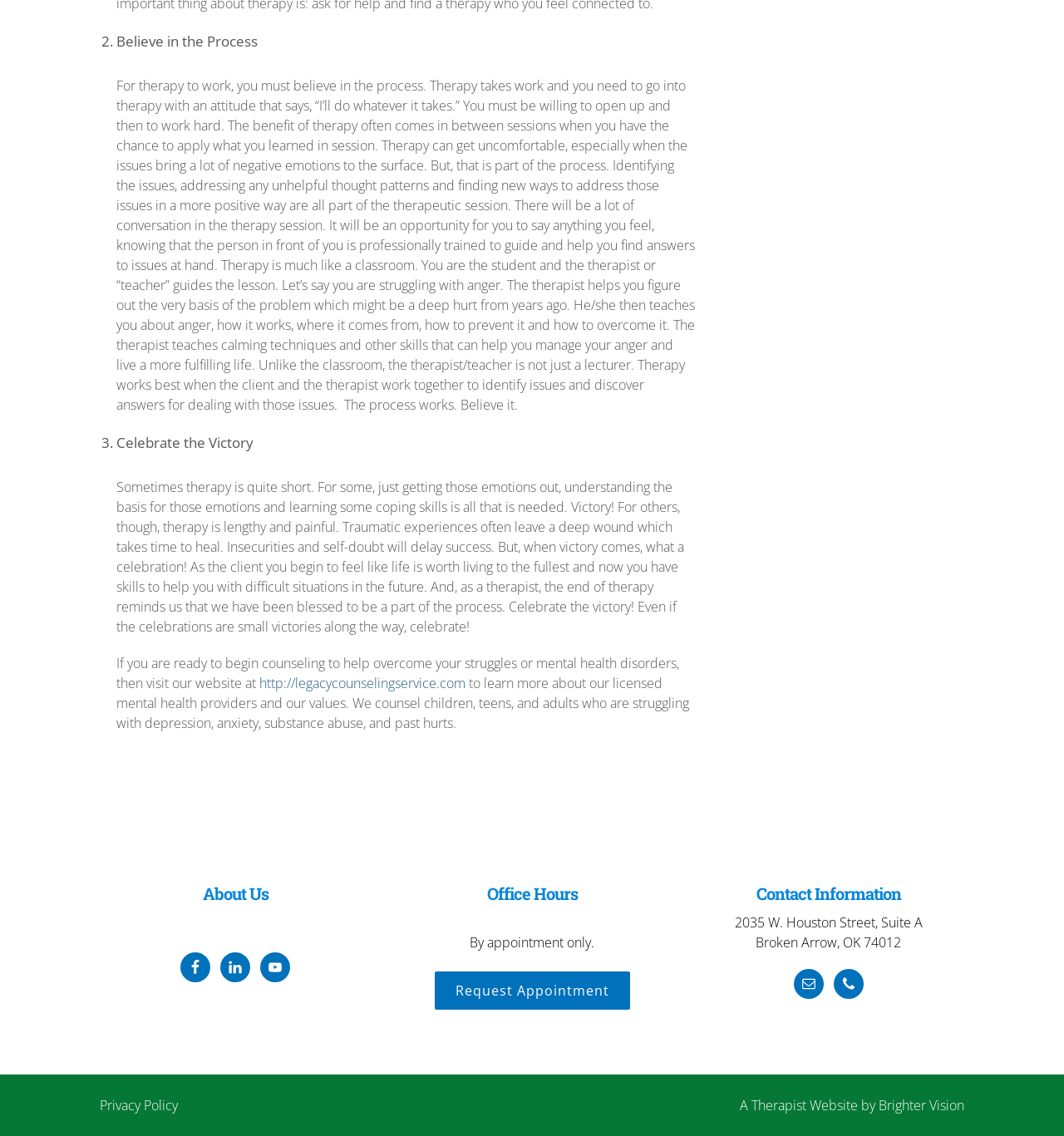What is the address of the office?
Use the information from the image to give a detailed answer to the question.

The address of the office is mentioned in the 'Contact Information' section of the webpage, which states that the address is '2035 W. Houston Street, Suite A, Broken Arrow, OK 74012'.